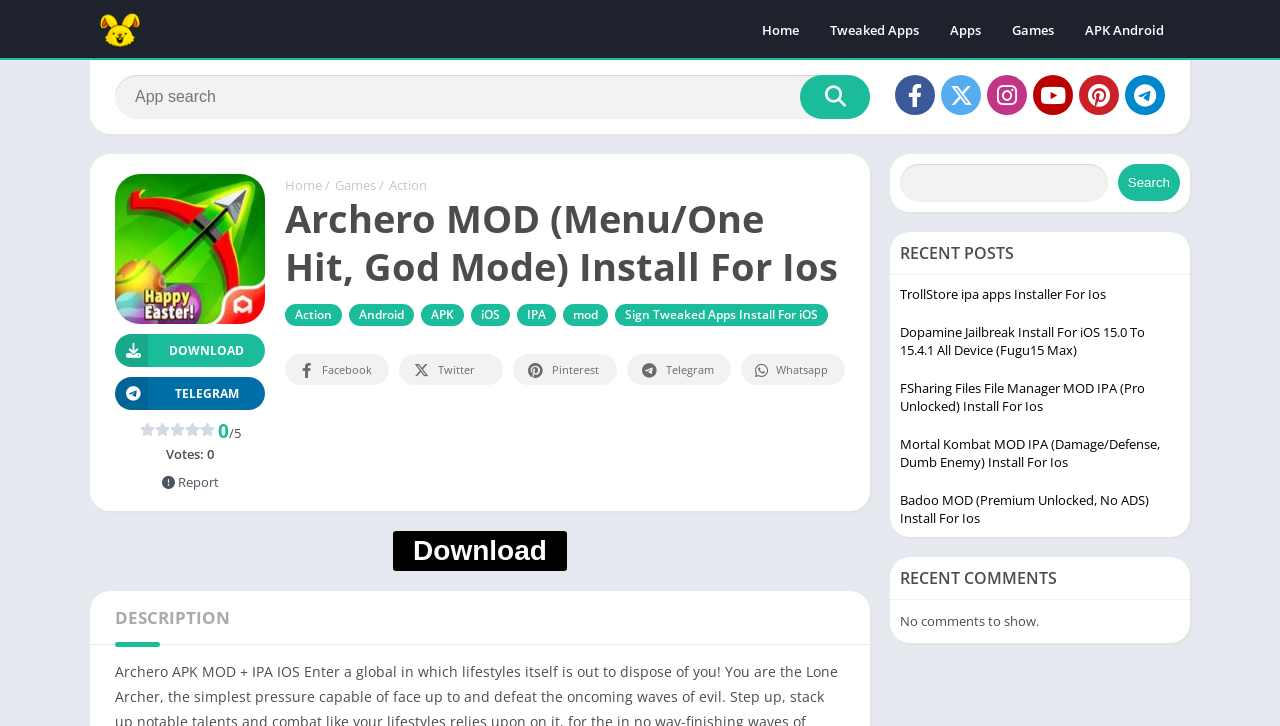Specify the bounding box coordinates of the area that needs to be clicked to achieve the following instruction: "Visit the Facebook page".

[0.699, 0.103, 0.73, 0.158]